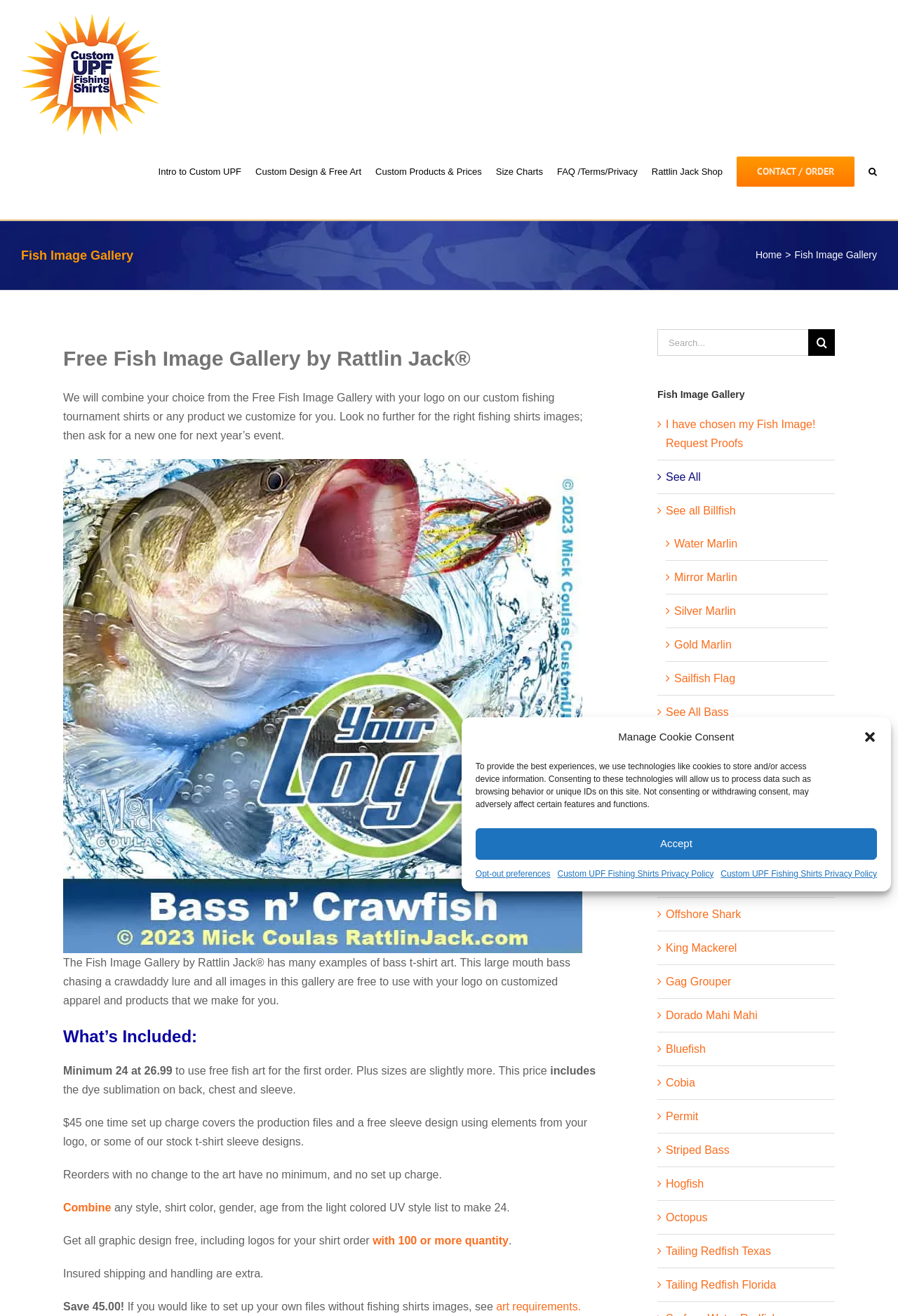Predict the bounding box coordinates of the area that should be clicked to accomplish the following instruction: "View all bass images". The bounding box coordinates should consist of four float numbers between 0 and 1, i.e., [left, top, right, bottom].

[0.741, 0.536, 0.812, 0.546]